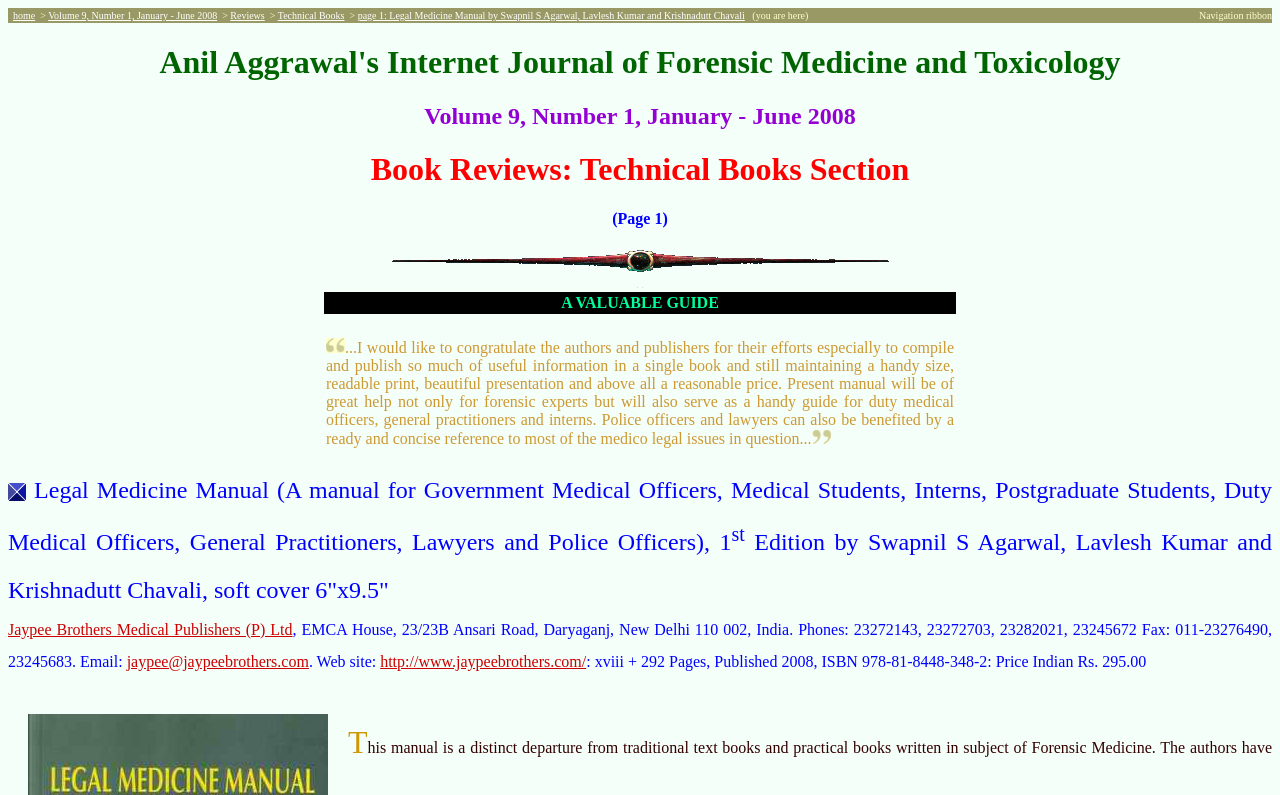Generate a thorough description of the webpage.

This webpage is about a book review of "Legal Medicine Manual" by Swapnil S Agarwal, Lavlesh Kumar, and Krishnadutt Chavali. At the top, there is a navigation ribbon with links to "home", "Volume 9, Number 1, January - June 2008", "Reviews", "Technical Books", and the current page. 

Below the navigation ribbon, there are three headings: "Anil Aggrawal's Internet Journal of Forensic Medicine and Toxicology", "Volume 9, Number 1, January - June 2008", and "Book Reviews: Technical Books Section". 

On the left side, there is a large image, and on the right side, there is a heading "(Page 1)". Below the heading, there are three small images aligned horizontally. 

The main content of the webpage is a review of the book "Legal Medicine Manual". The review starts with a heading "A VALUABLE GUIDE" and then quotes a passage from the book. The quote is enclosed in quote start and end images. 

Below the quote, there is a description of the book, including its title, edition, authors, publisher, publication details, and price. The publisher's contact information, including phone numbers, fax, email, and website, is also provided. 

At the bottom of the webpage, there is a single character "T" in a larger font size.